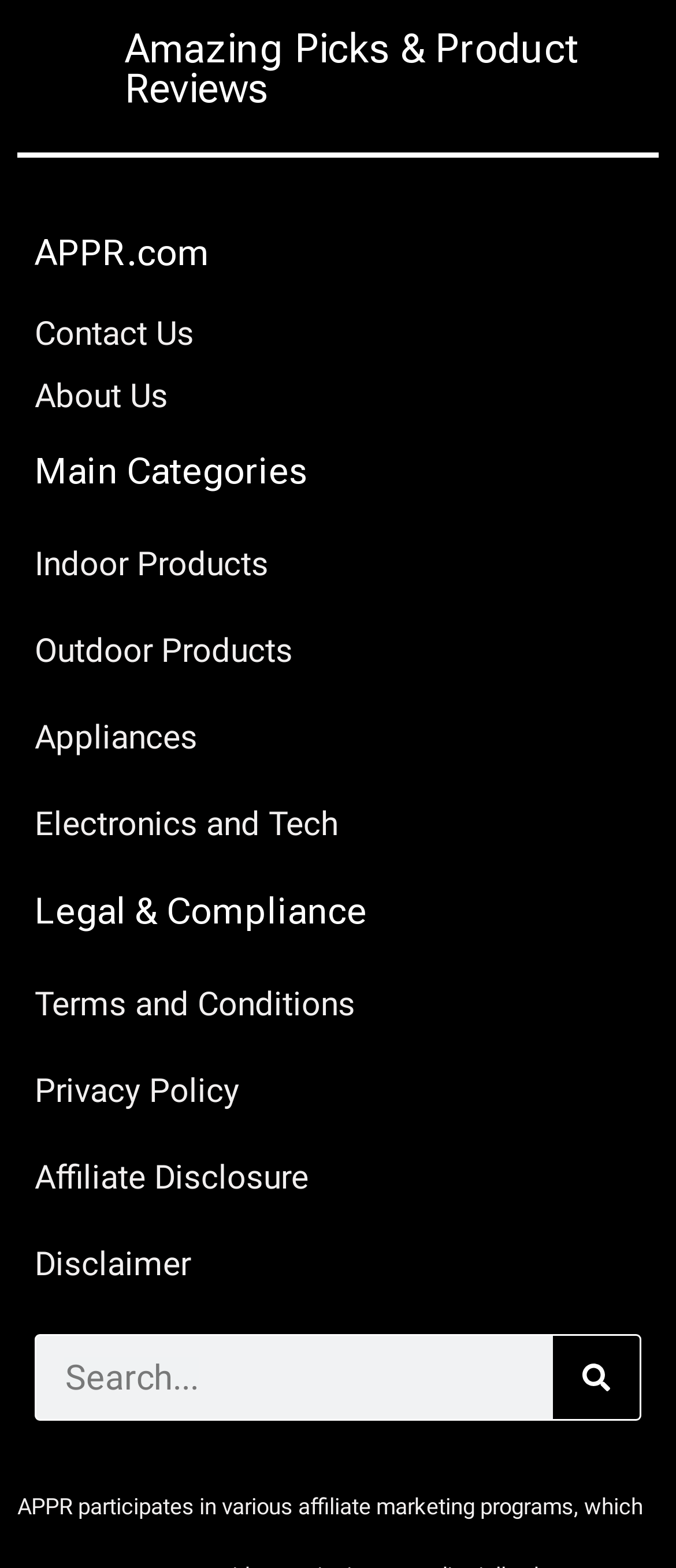Extract the bounding box coordinates for the UI element described as: "Terms and Conditions".

[0.051, 0.619, 0.949, 0.663]